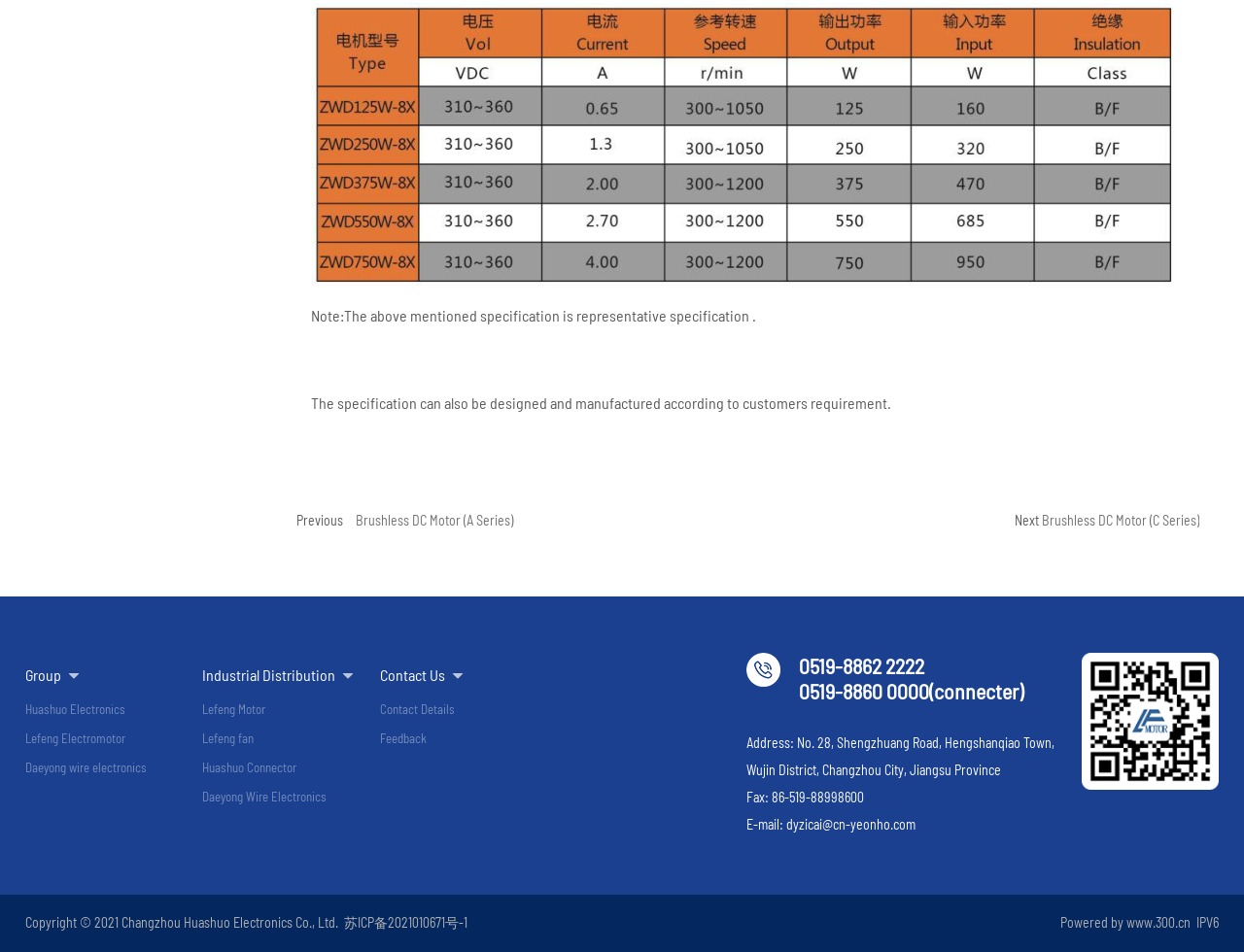What is the fax number mentioned on the webpage?
Please answer the question with as much detail as possible using the screenshot.

I found the fax number in the contact information section of the webpage, which is located near the top-right corner of the page. The fax number is displayed below the phone number.